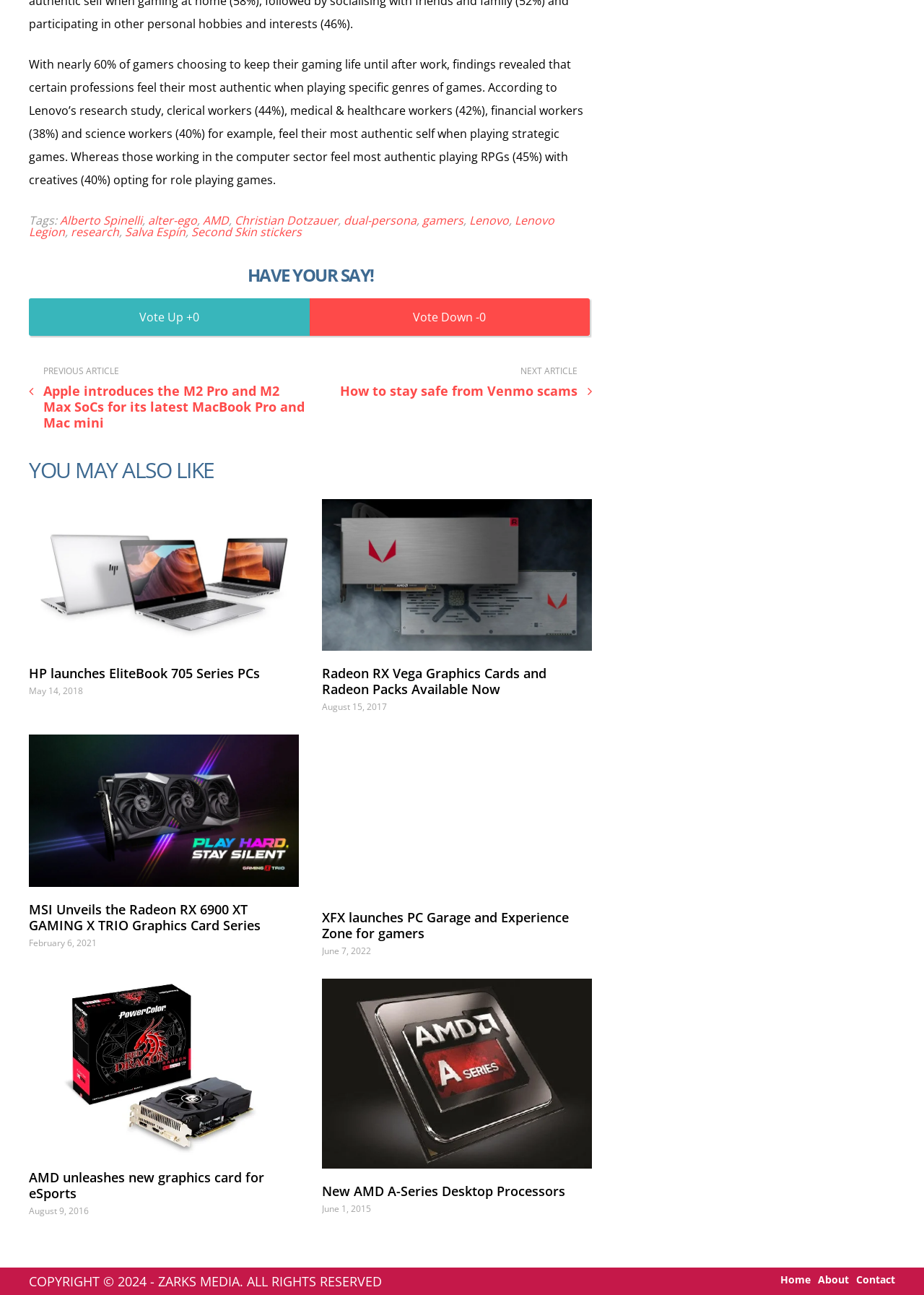Find the bounding box coordinates for the UI element that matches this description: "Second Skin stickers".

[0.207, 0.173, 0.327, 0.185]